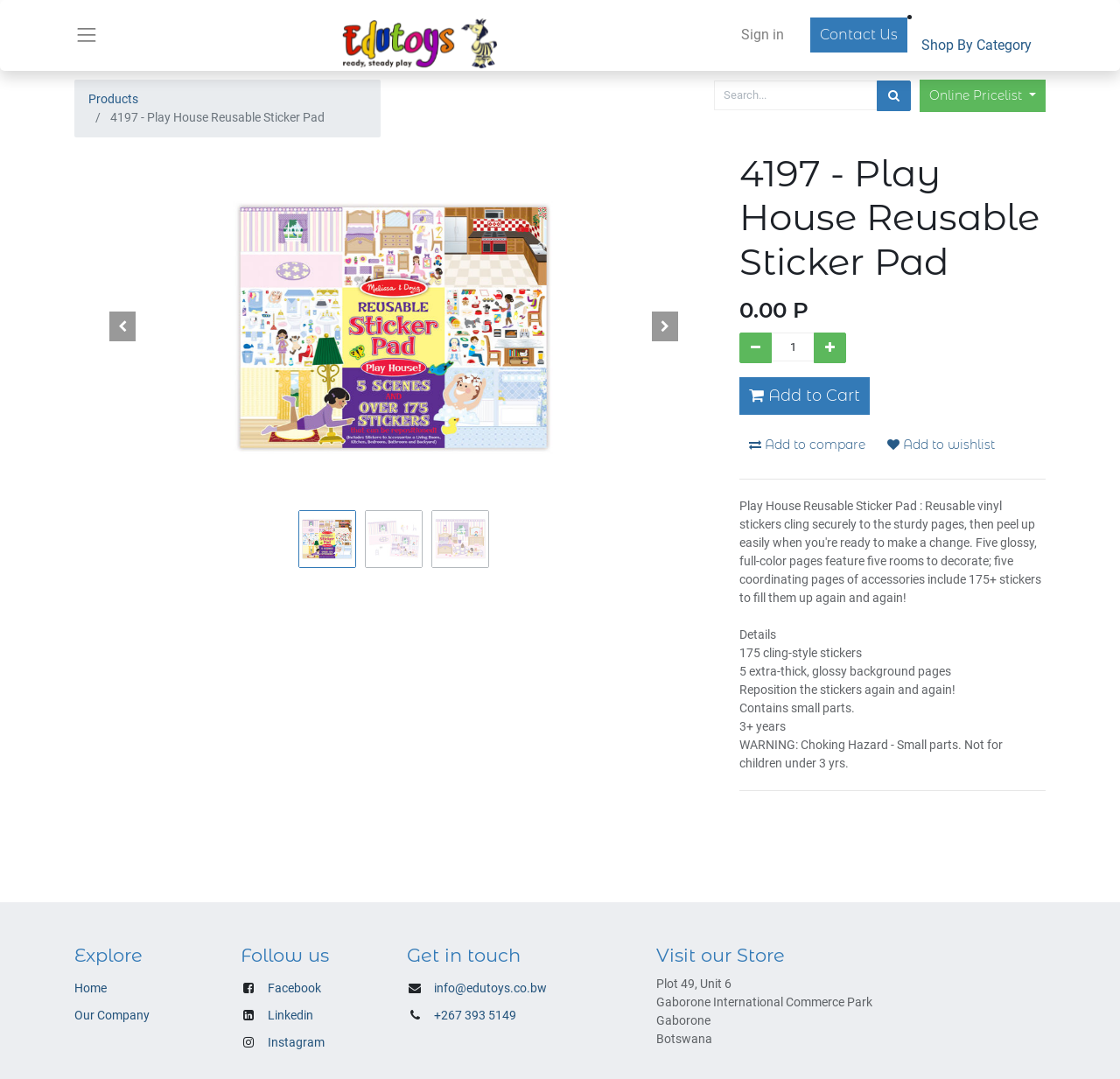Locate the bounding box coordinates of the segment that needs to be clicked to meet this instruction: "Add product to cart".

[0.66, 0.349, 0.777, 0.384]